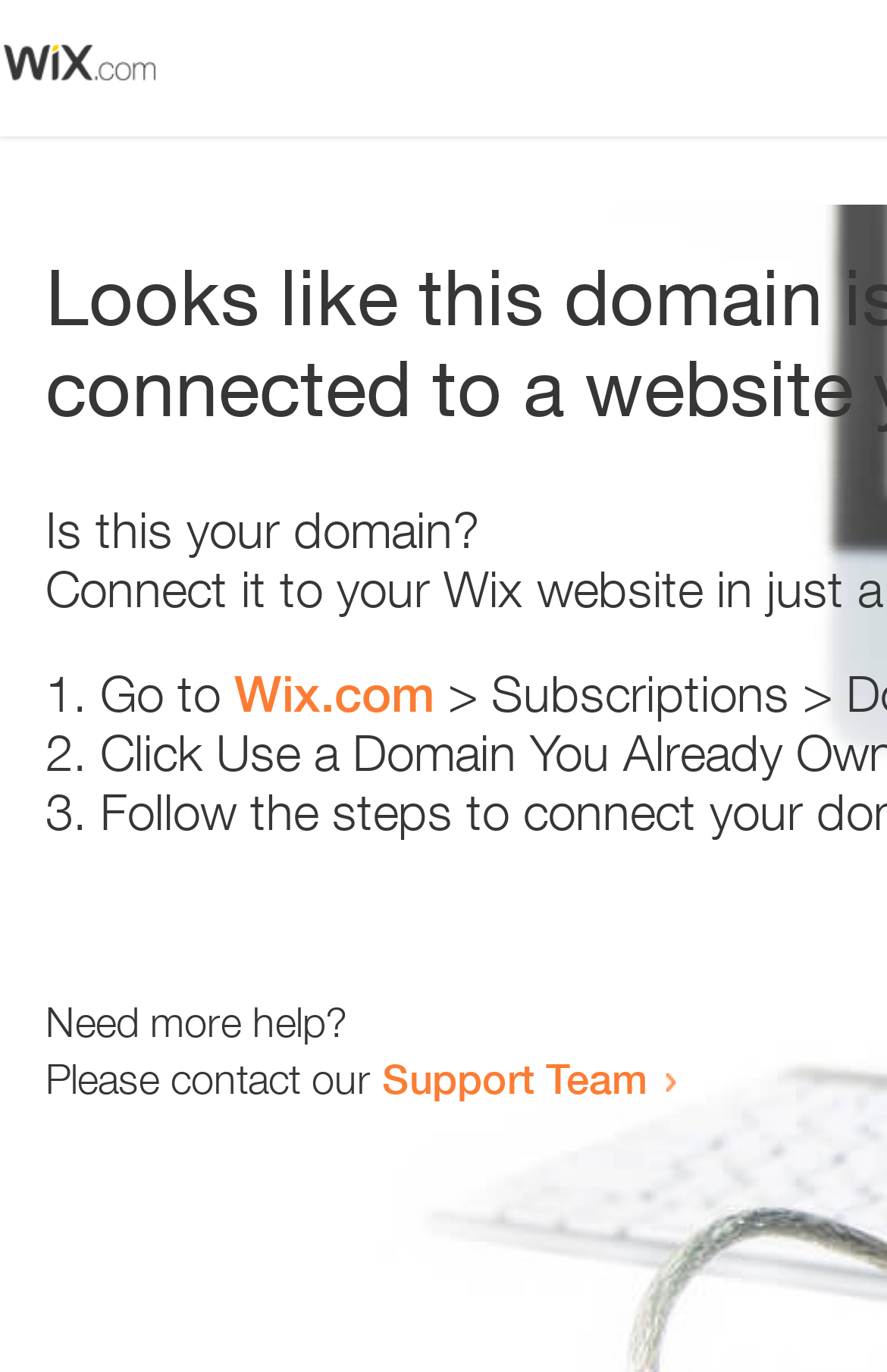Using the image as a reference, answer the following question in as much detail as possible:
How many steps are provided to resolve the issue?

The question is asking about the number of steps provided to resolve the issue. Upon examining the webpage, we can see three list markers '1.', '2.', and '3.' which indicate three steps to resolve the issue.